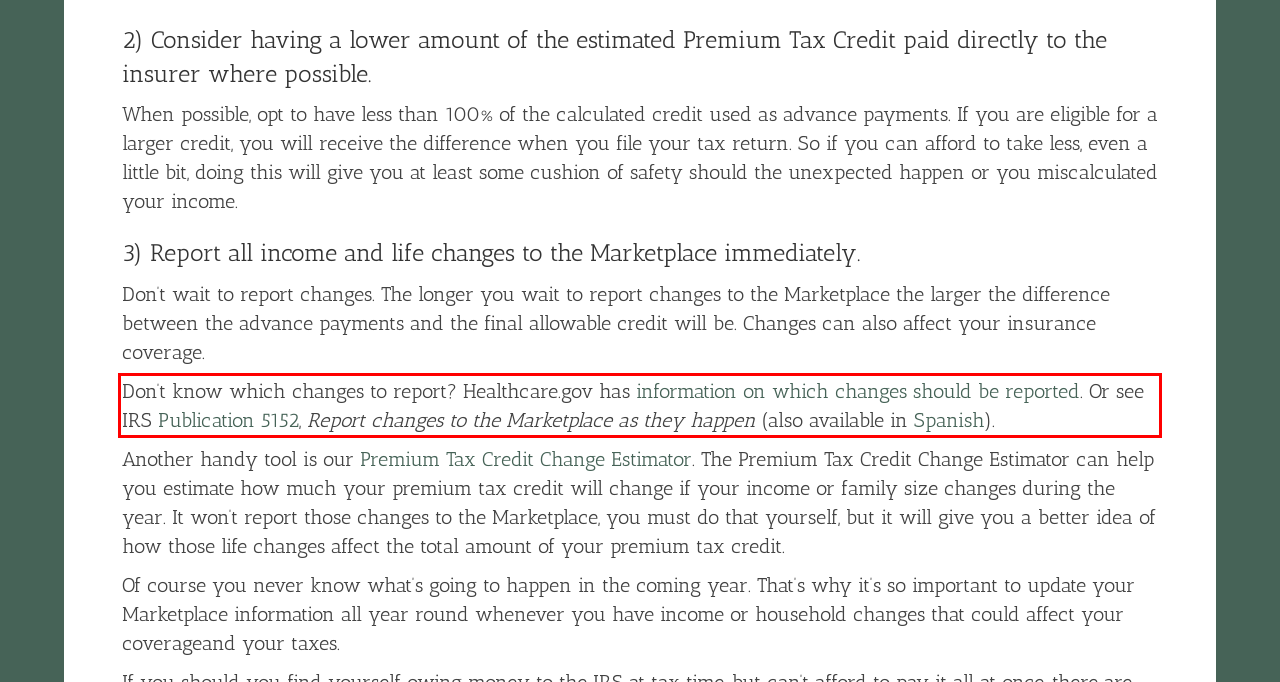You are provided with a screenshot of a webpage that includes a UI element enclosed in a red rectangle. Extract the text content inside this red rectangle.

Don’t know which changes to report? Healthcare.gov has information on which changes should be reported. Or see IRS Publication 5152, Report changes to the Marketplace as they happen (also available in Spanish).